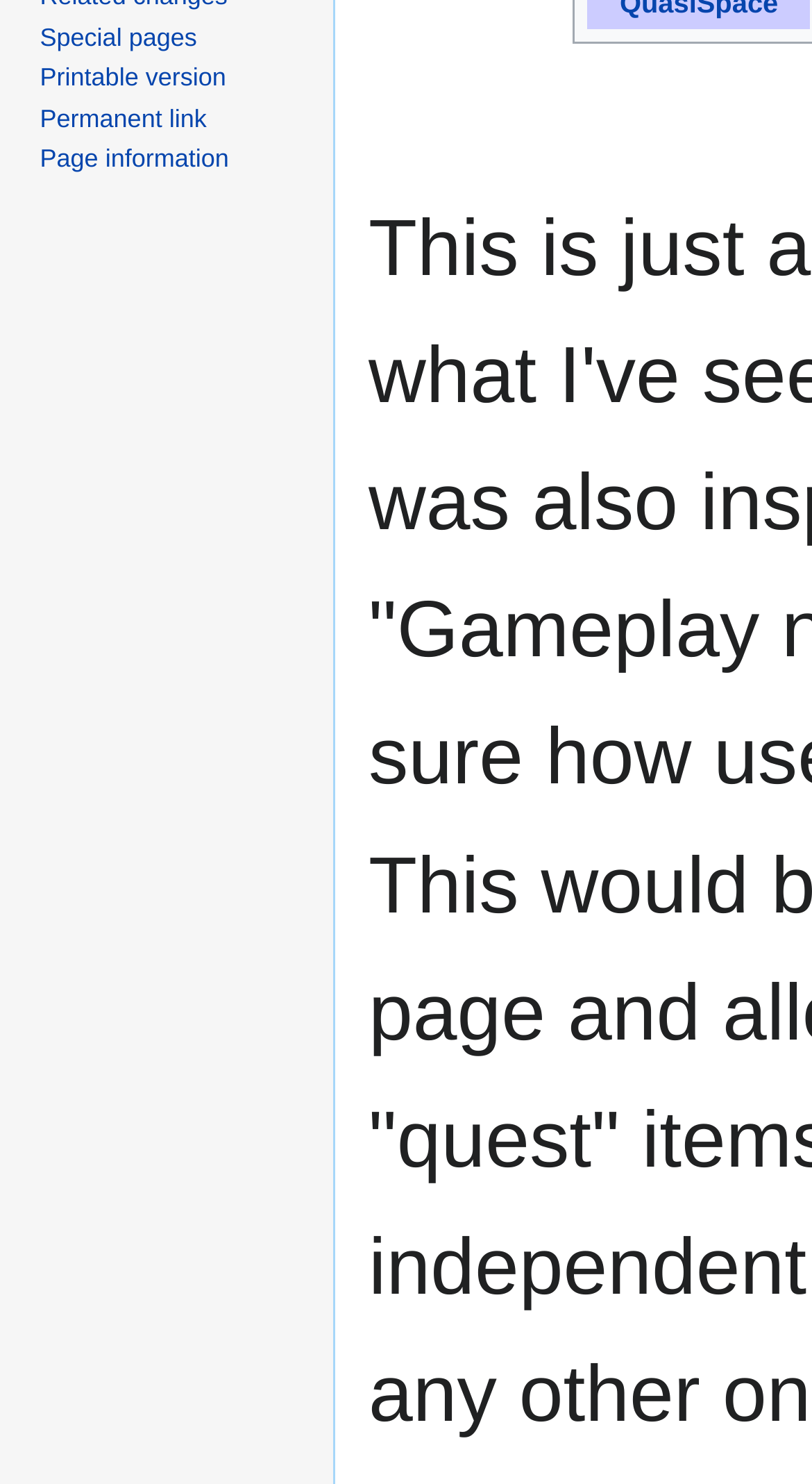Determine the bounding box coordinates for the HTML element described here: "Permanent link".

[0.049, 0.07, 0.254, 0.089]